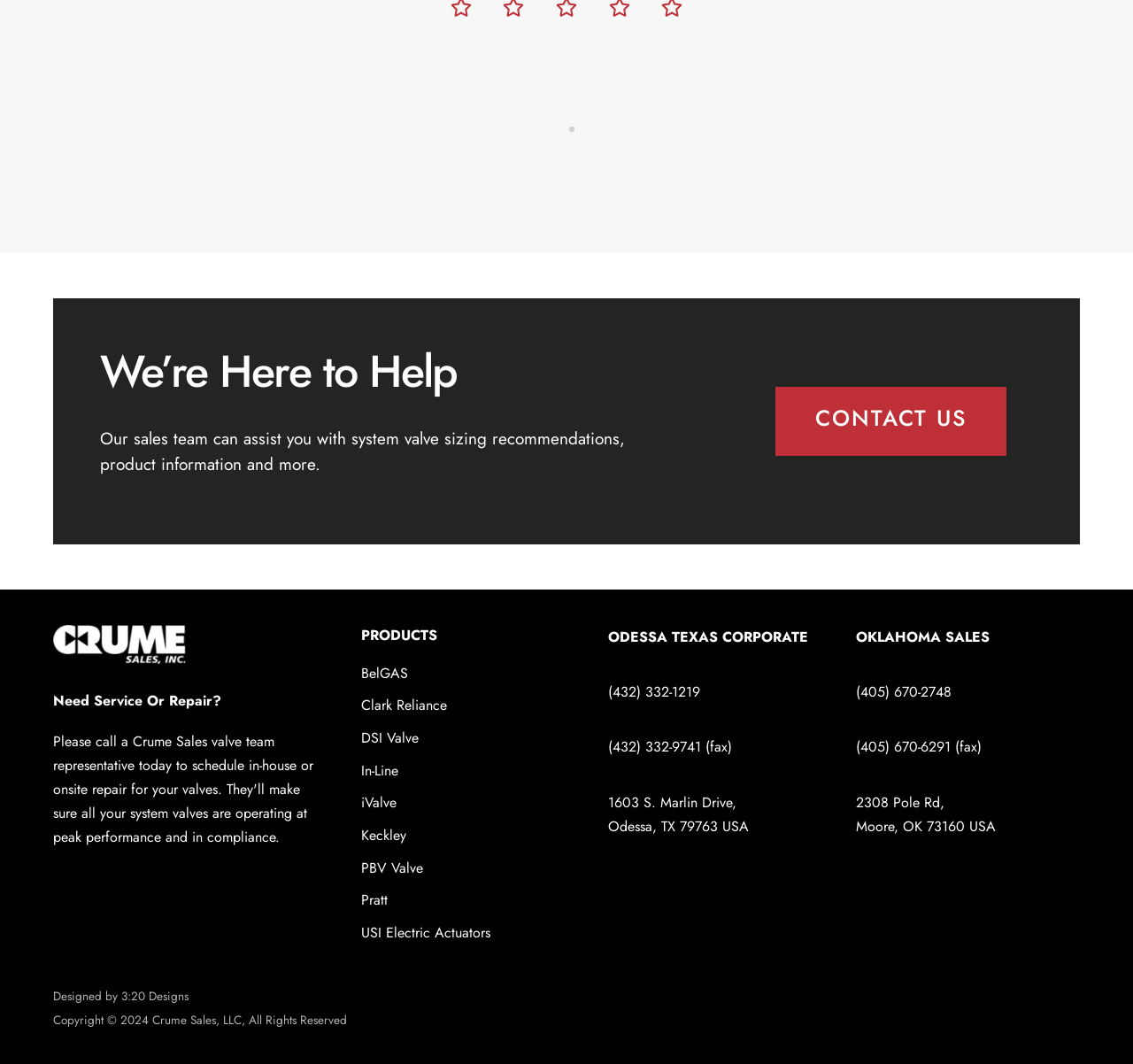What is the company name mentioned in the testimonial?
Please answer the question with as much detail and depth as you can.

The testimonial is located at the top of the webpage, and it mentions 'GREAT TEAM OF PROFESSIONALS AND THEY KNOW THE VALVE BUSINESS. I PURCHASE ALL MY VALVES FROM CRUME NOW AND WOULD RECOMMEND THEM TO ANYONE.' The company name mentioned in the testimonial is Crume.